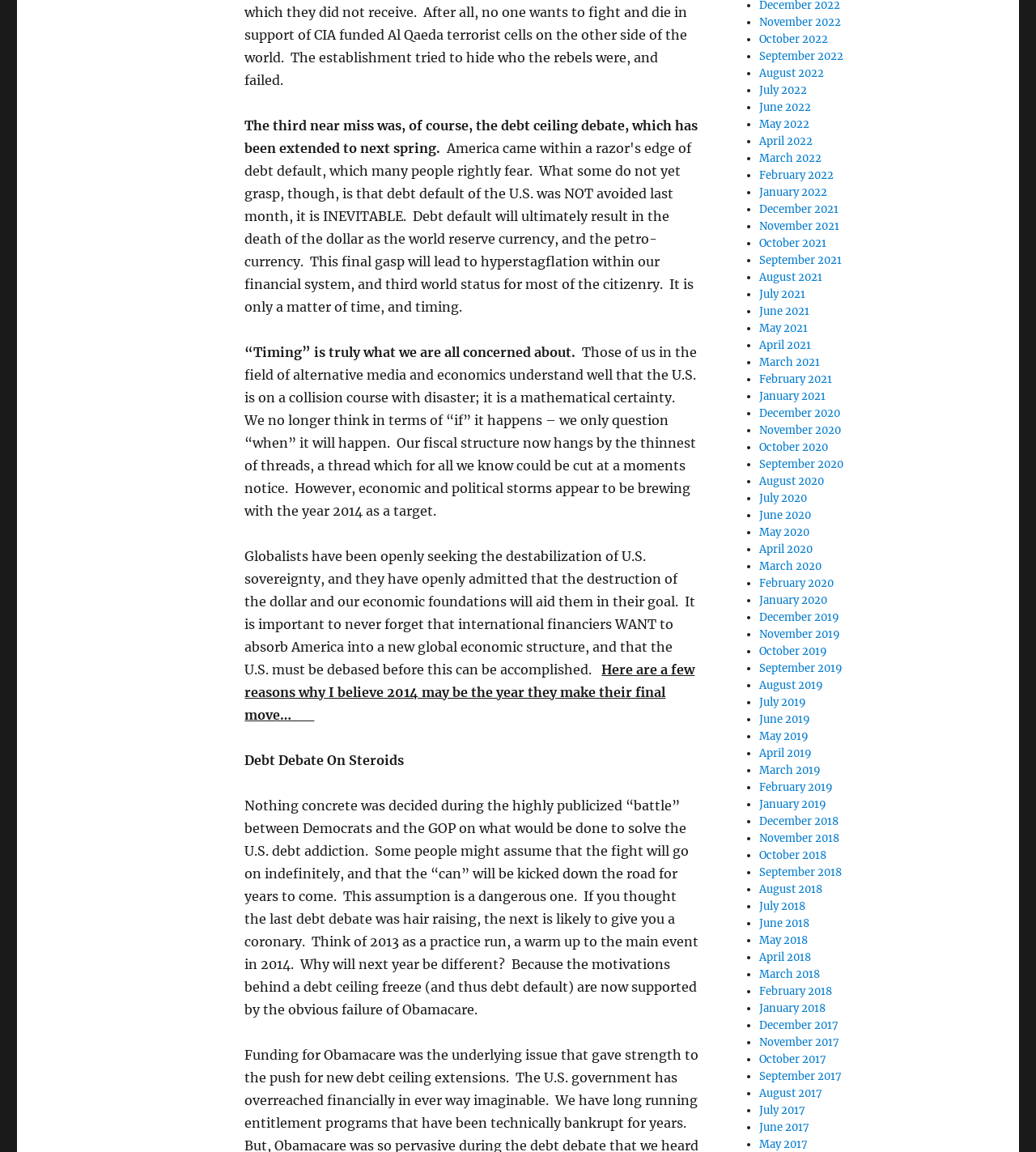Locate the UI element that matches the description November 2017 in the webpage screenshot. Return the bounding box coordinates in the format (top-left x, top-left y, bottom-right x, bottom-right y), with values ranging from 0 to 1.

[0.733, 0.899, 0.81, 0.911]